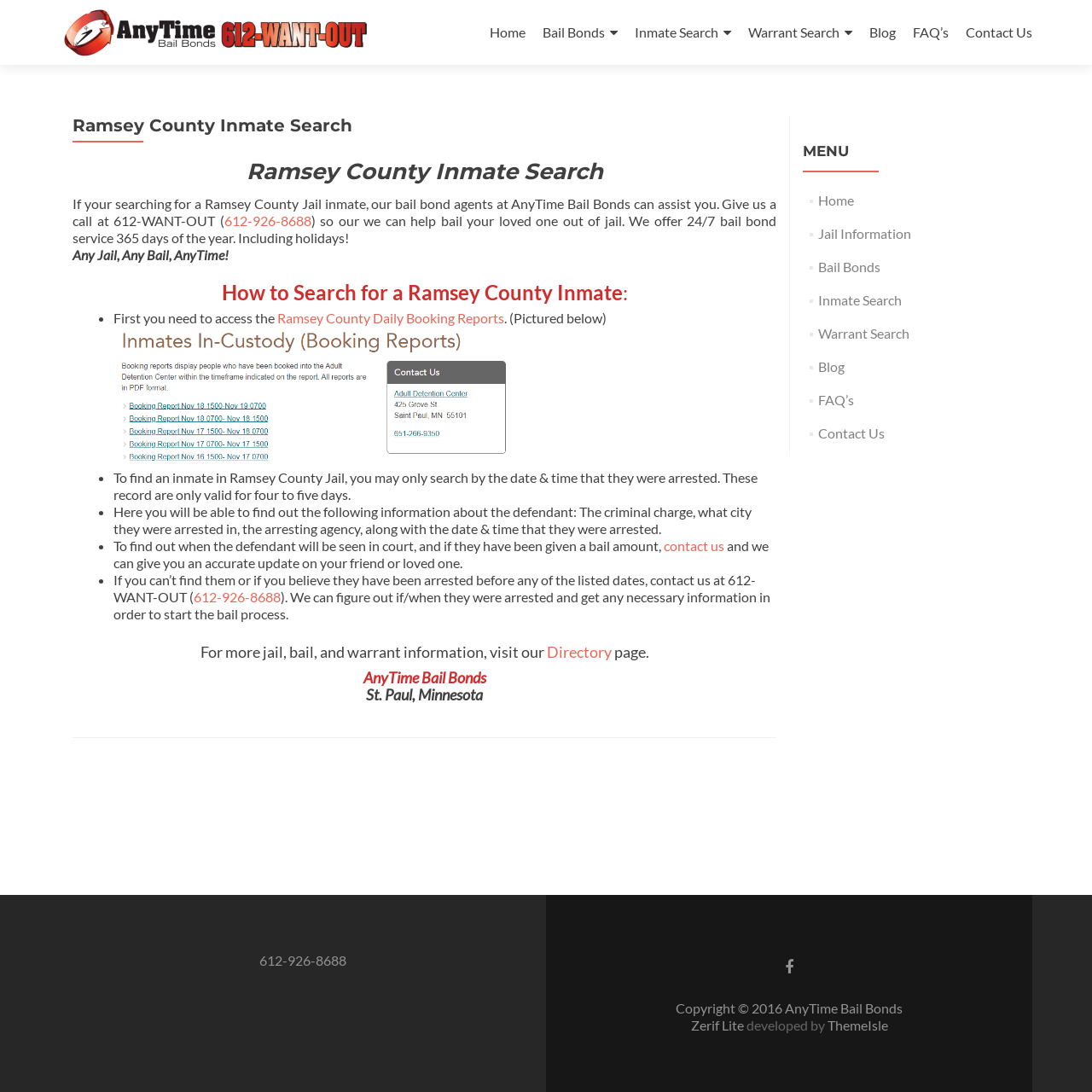What is the phone number to call for bail bond service?
Please provide a single word or phrase based on the screenshot.

612-926-8688